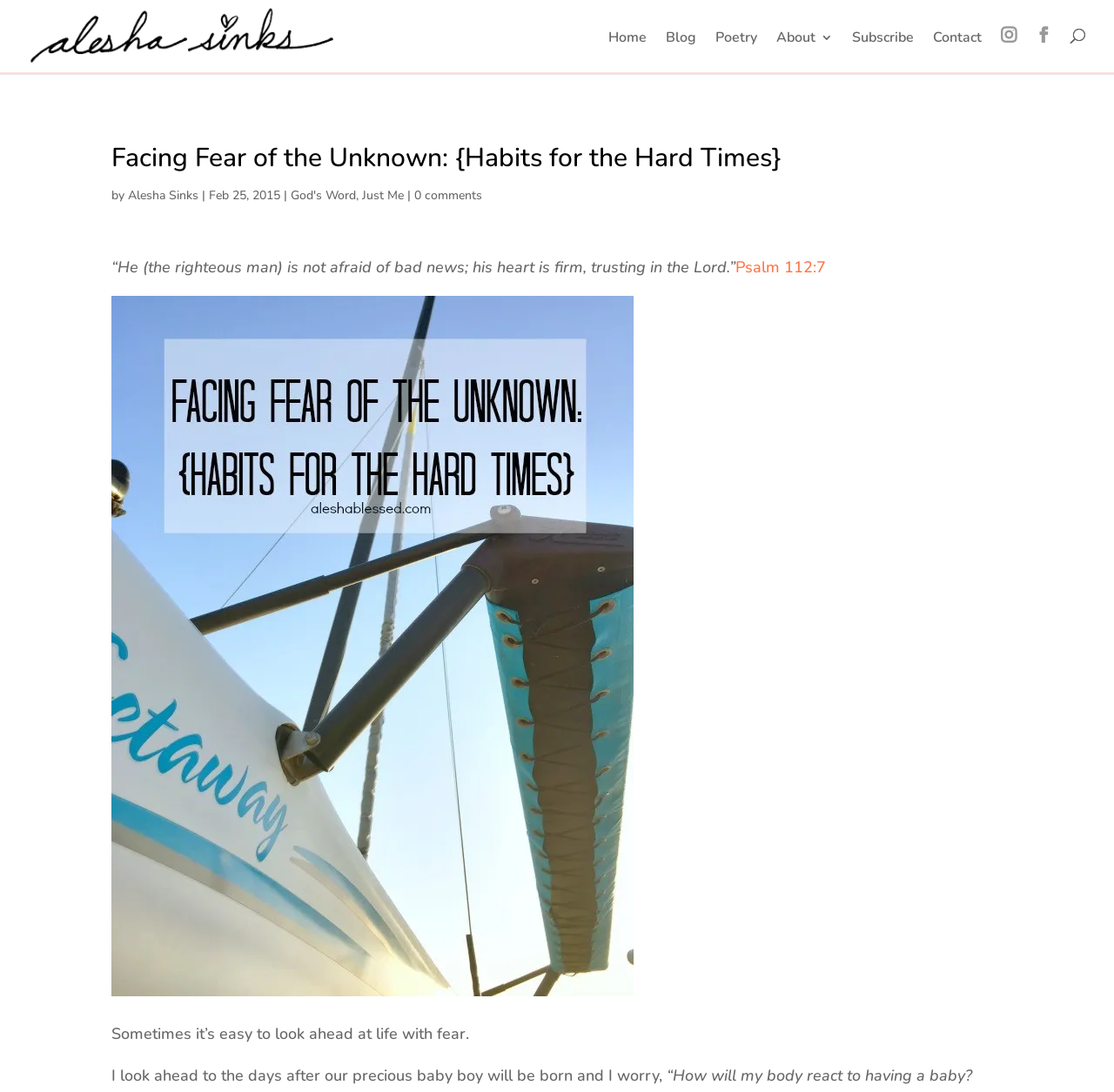Can you find and generate the webpage's heading?

Facing Fear of the Unknown: {Habits for the Hard Times}